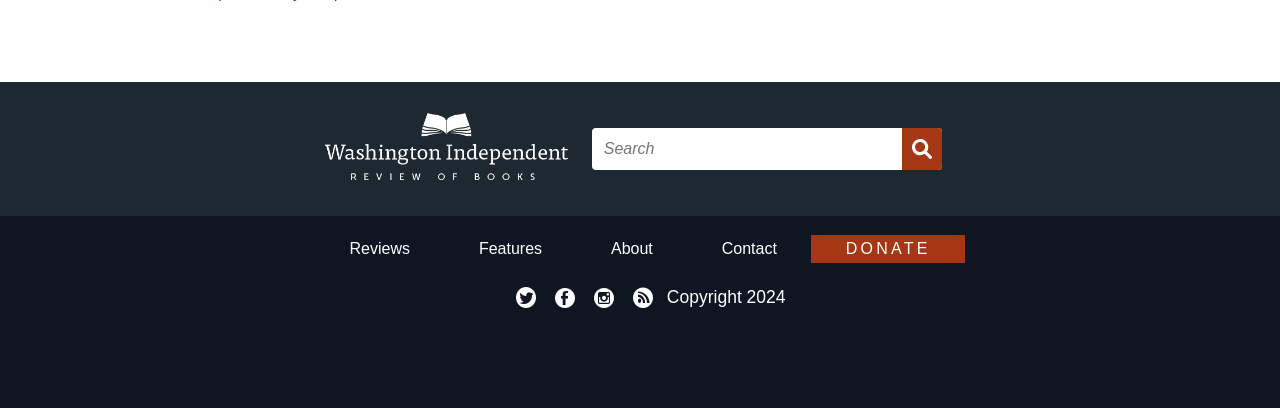What is the purpose of the textbox?
Please provide an in-depth and detailed response to the question.

I found a textbox element with the label 'Search' and a submit button next to it, indicating that the purpose of the textbox is to input search queries.